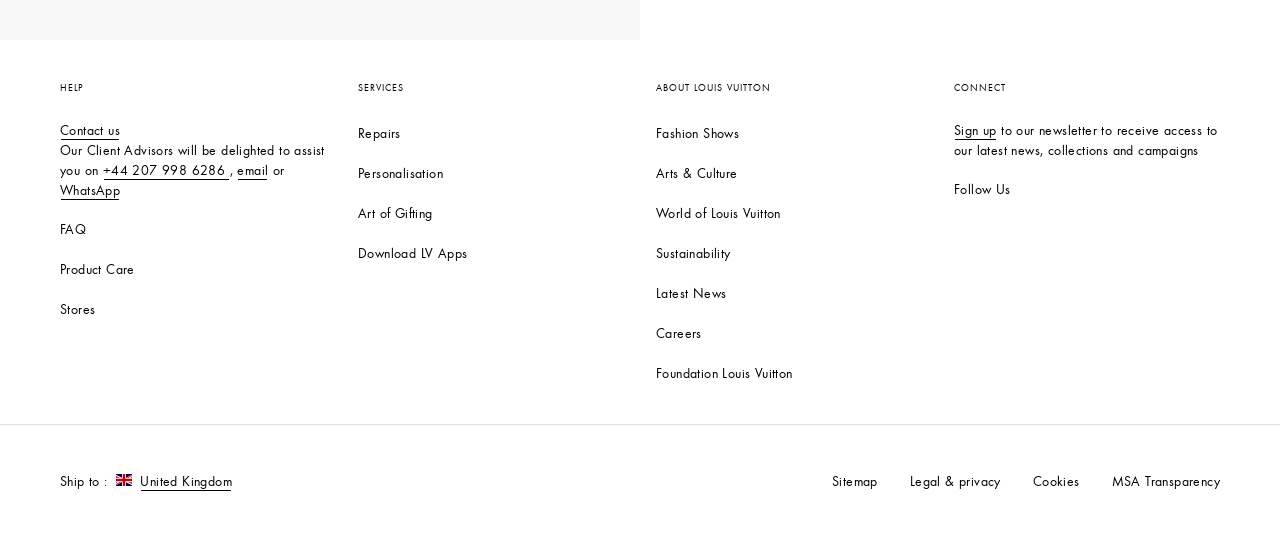What is the last link in the bottom left section?
Using the visual information, respond with a single word or phrase.

Sustainability